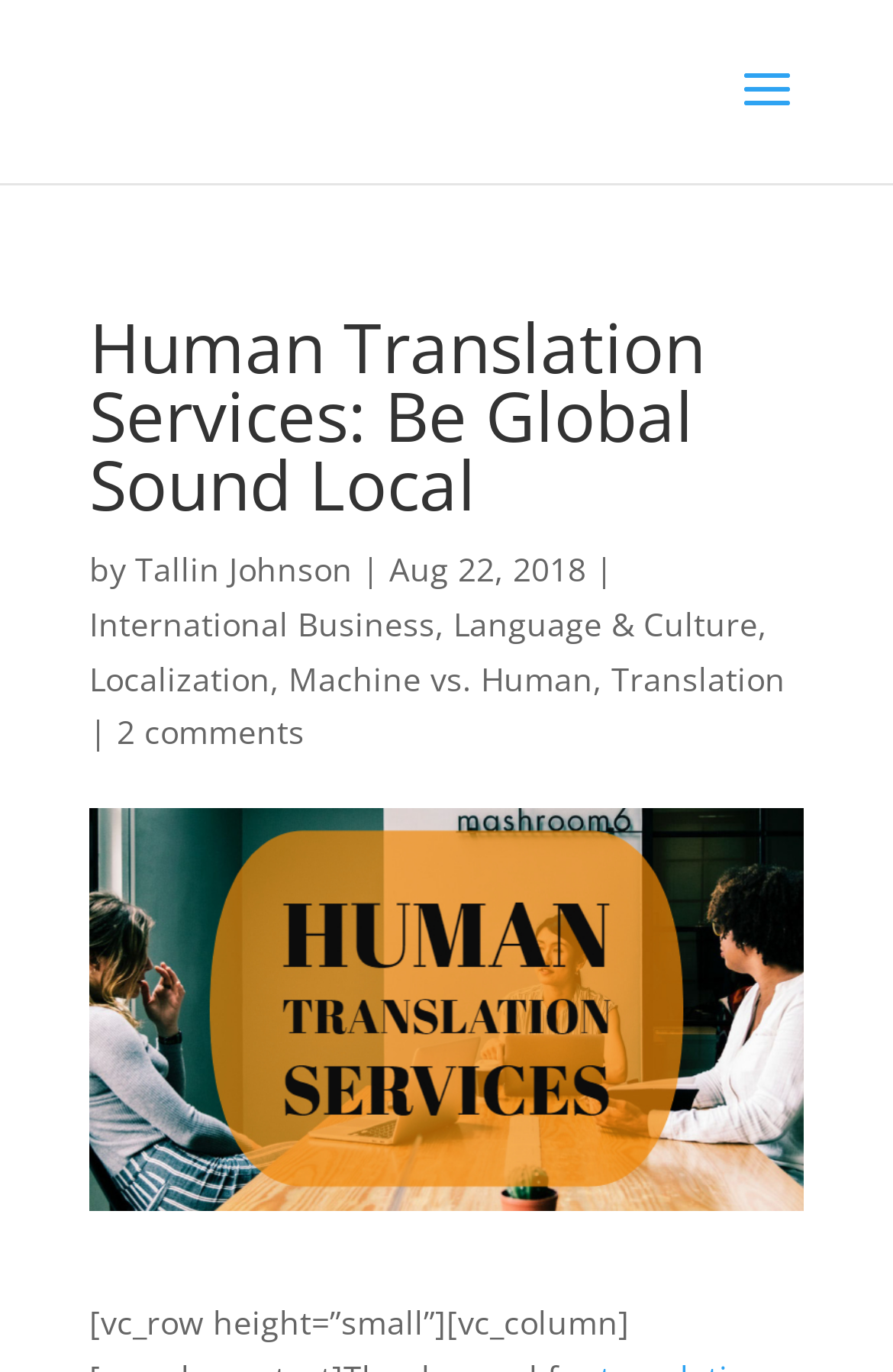Using the description: "2 comments", determine the UI element's bounding box coordinates. Ensure the coordinates are in the format of four float numbers between 0 and 1, i.e., [left, top, right, bottom].

[0.131, 0.518, 0.341, 0.55]